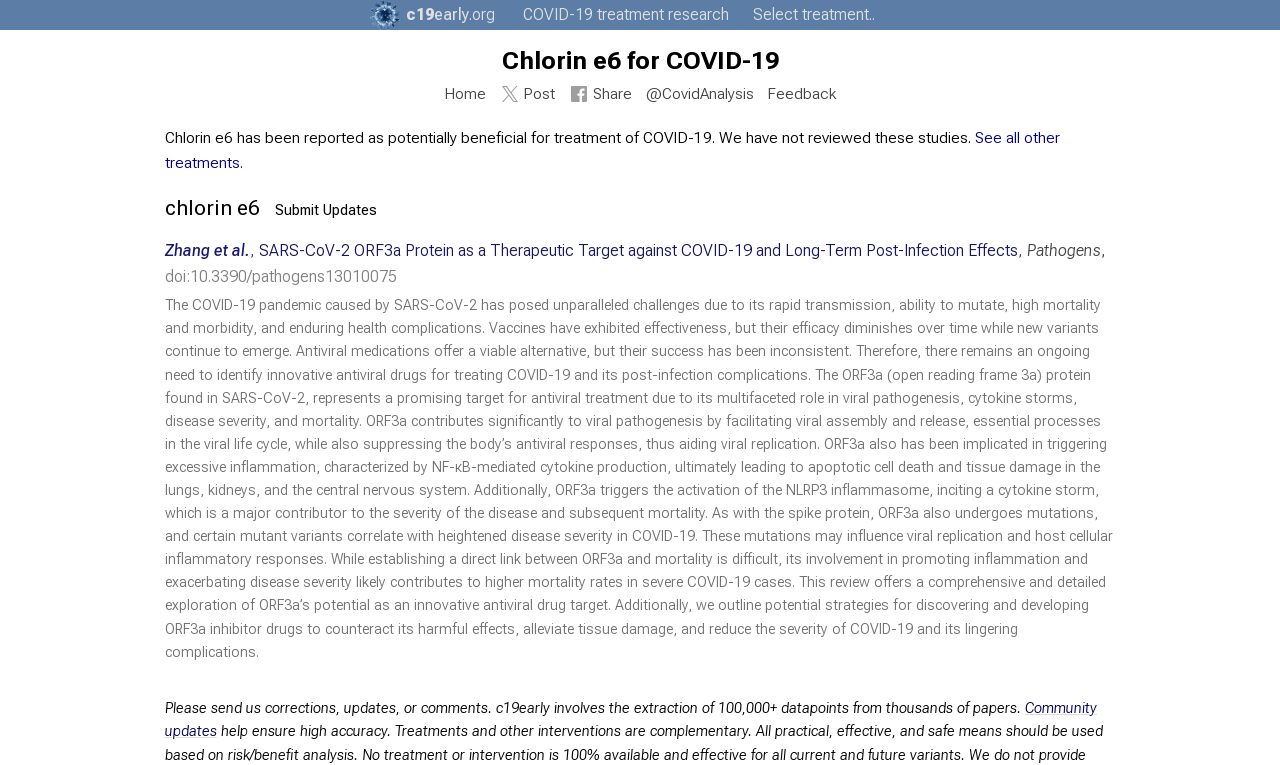Identify the bounding box coordinates for the element you need to click to achieve the following task: "Read the article about Chlorin e6". Provide the bounding box coordinates as four float numbers between 0 and 1, in the form [left, top, right, bottom].

[0.129, 0.167, 0.762, 0.192]